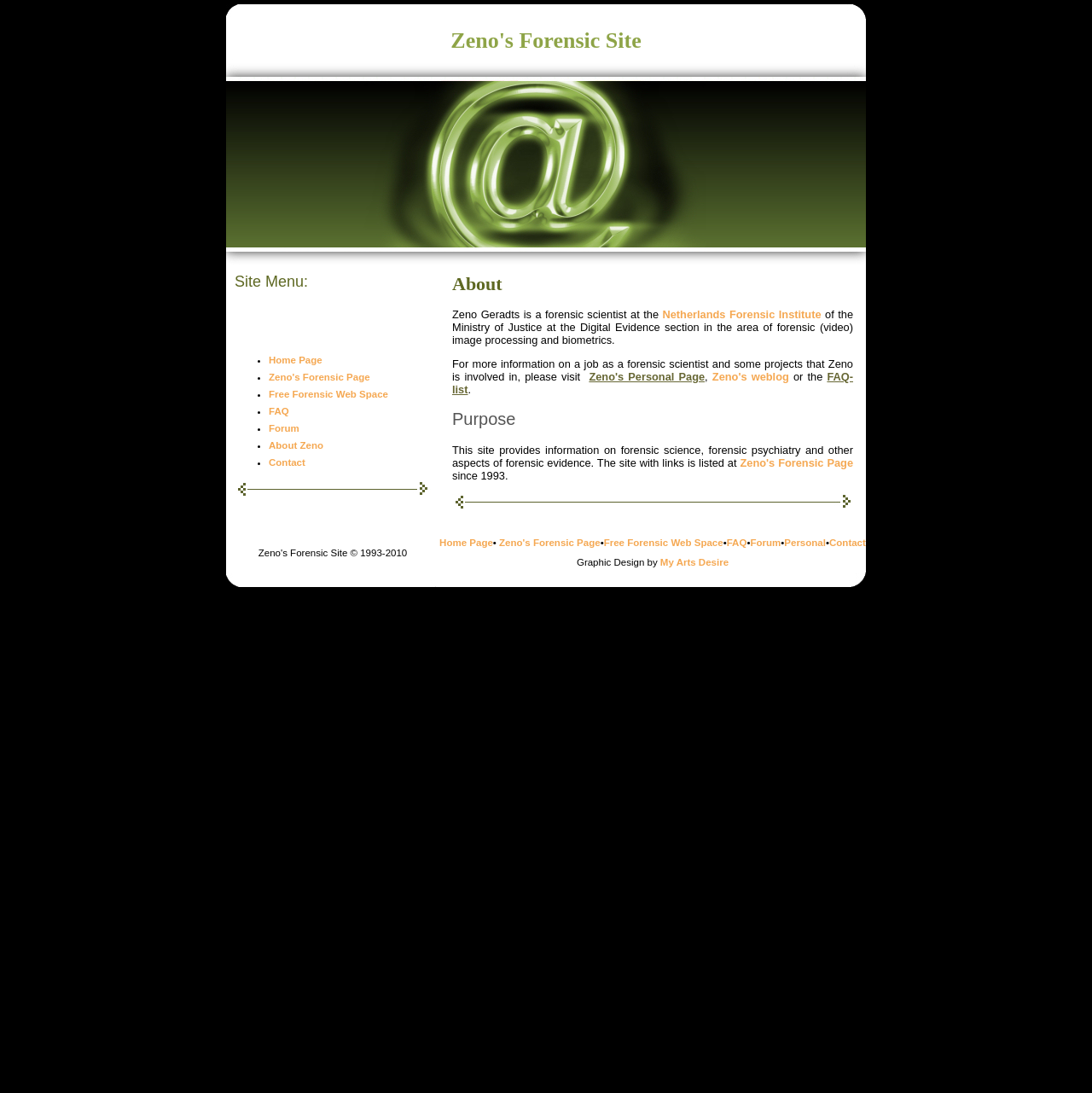Using the given element description, provide the bounding box coordinates (top-left x, top-left y, bottom-right x, bottom-right y) for the corresponding UI element in the screenshot: Contact

[0.246, 0.418, 0.28, 0.428]